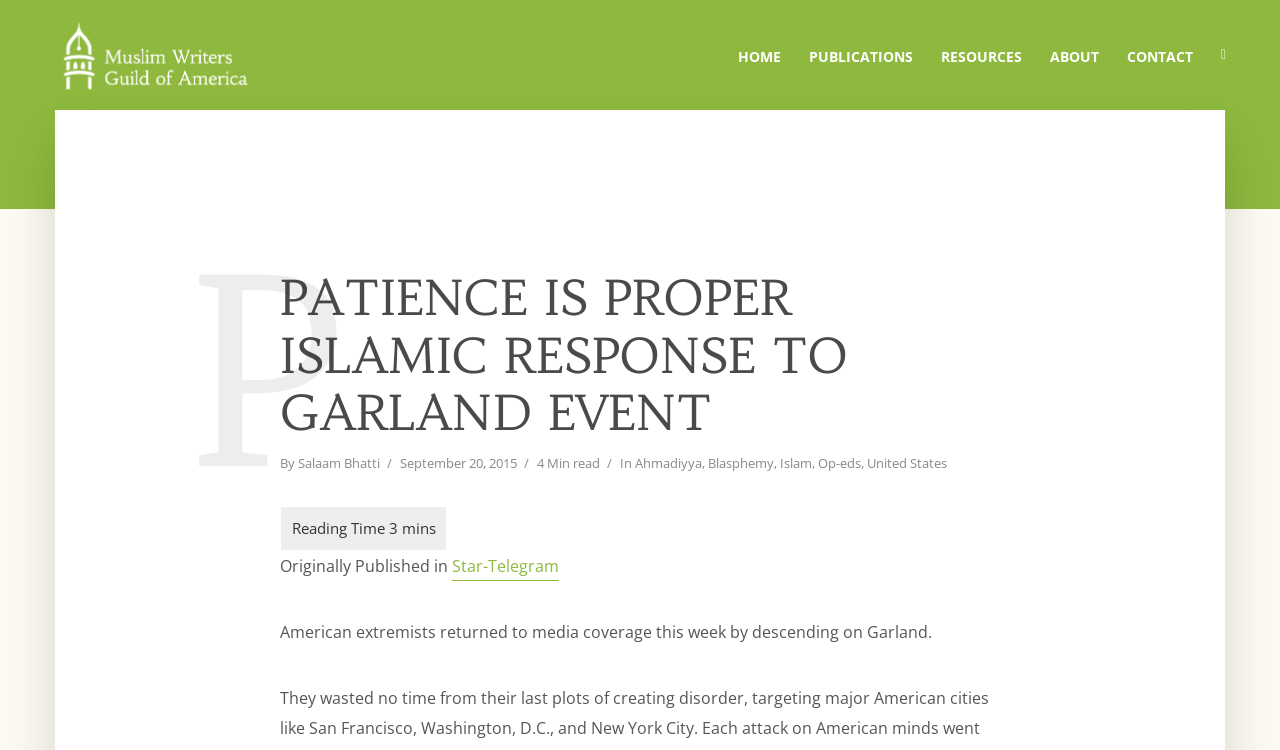What is the title of the article?
Please provide an in-depth and detailed response to the question.

The title of the article can be found in the main heading of the webpage, which is 'PATIENCE IS PROPER ISLAMIC RESPONSE TO GARLAND EVENT'.